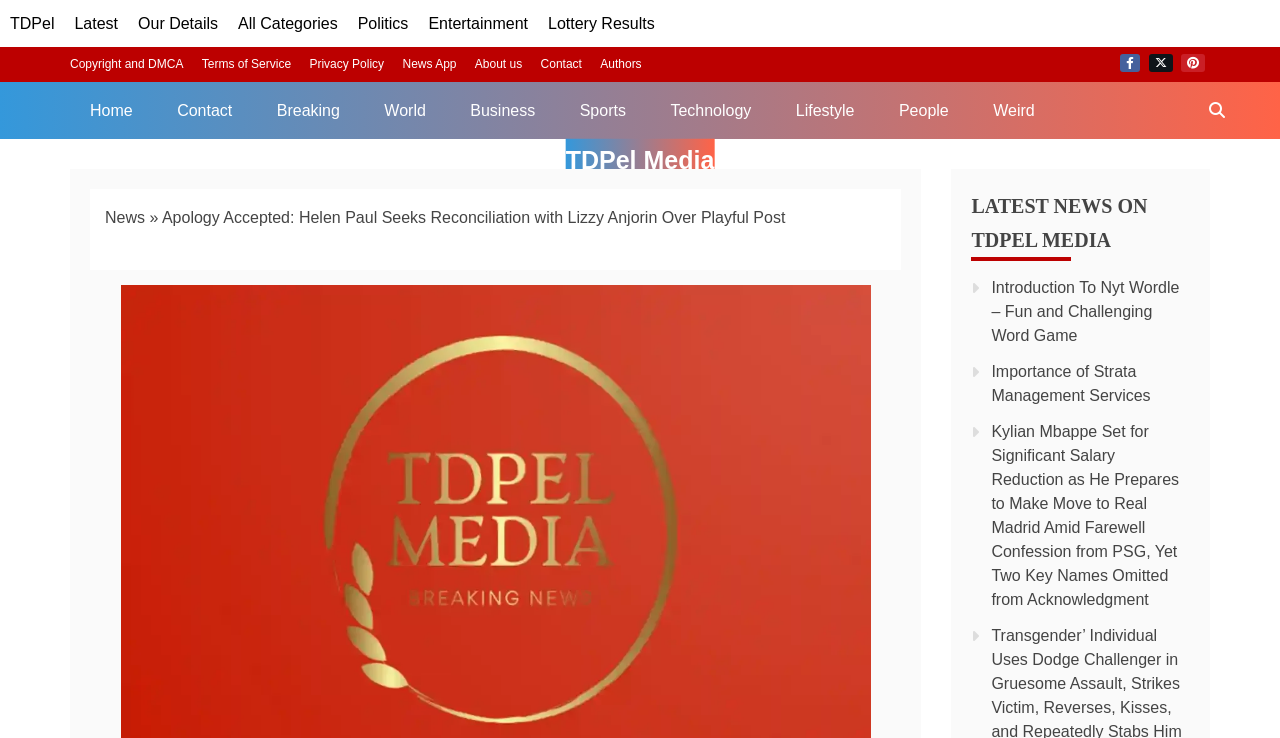Pinpoint the bounding box coordinates of the clickable area necessary to execute the following instruction: "go to TDPel homepage". The coordinates should be given as four float numbers between 0 and 1, namely [left, top, right, bottom].

[0.008, 0.02, 0.043, 0.043]